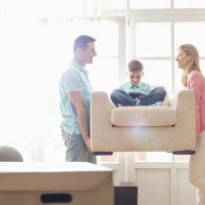Elaborate on the details you observe in the image.

In this heartwarming scene, a family is joyfully navigating the process of moving into their new home. The father, wearing a casual blue shirt, is carrying a light-colored sofa while smiling at the mother, who is dressed in a pink sweater. Their young son is seated comfortably on the sofa, engrossed in a tablet, seemingly enjoying the whole experience. Bright sunlight streams through large windows, illuminating the room and enhancing the sense of warmth and excitement associated with starting anew in a new environment. The background features unpacked moving boxes, symbolizing the transition and all the possibilities that come with it. This image captures the essence of family togetherness and the joy of settling into a new space.